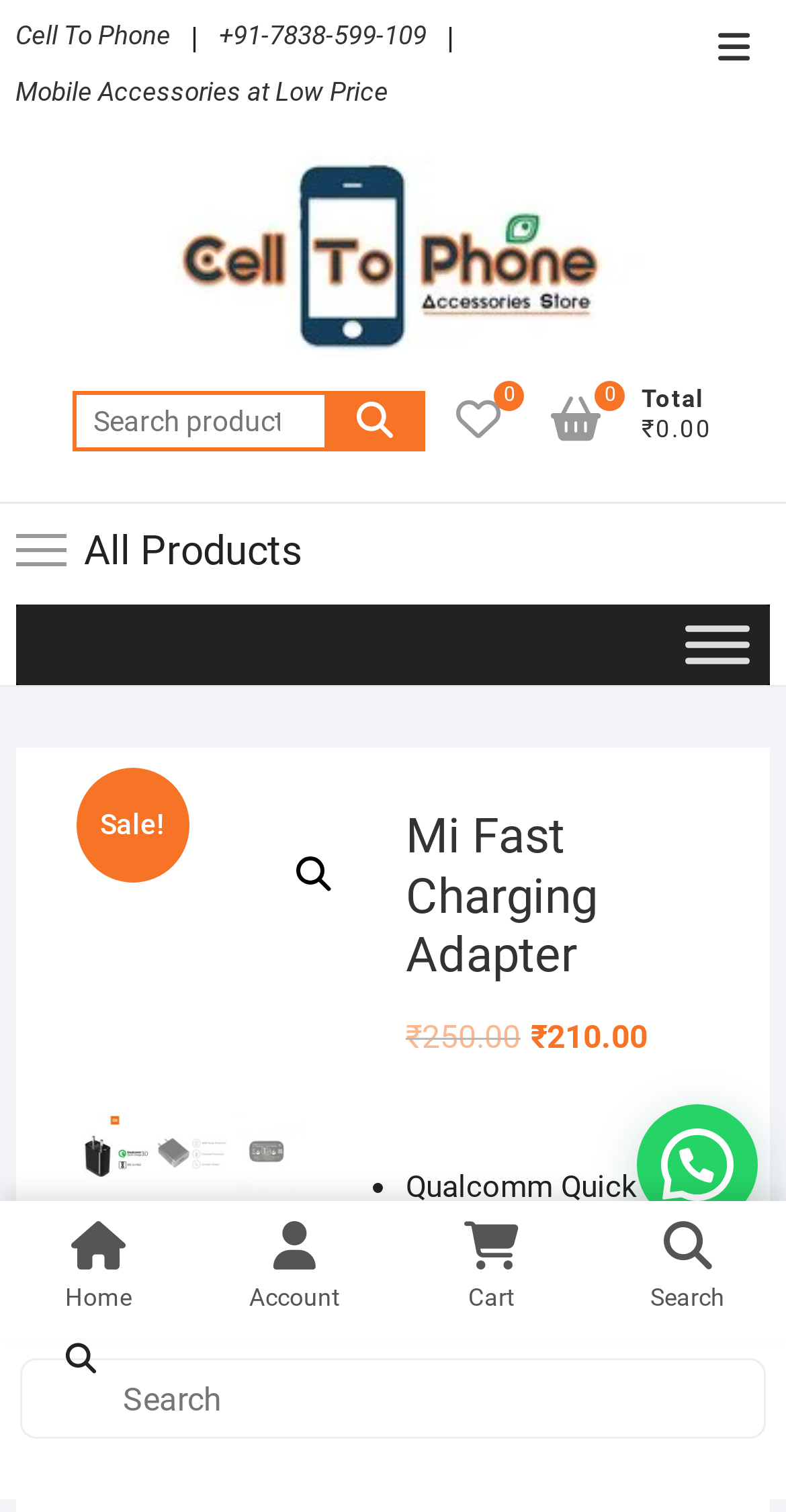Analyze the image and give a detailed response to the question:
How many items are in the cart?

The number of items in the cart is 0, which is indicated by the text '0' next to the cart icon at the bottom of the webpage, with a bounding box coordinate of [0.5, 0.807, 0.75, 0.872].